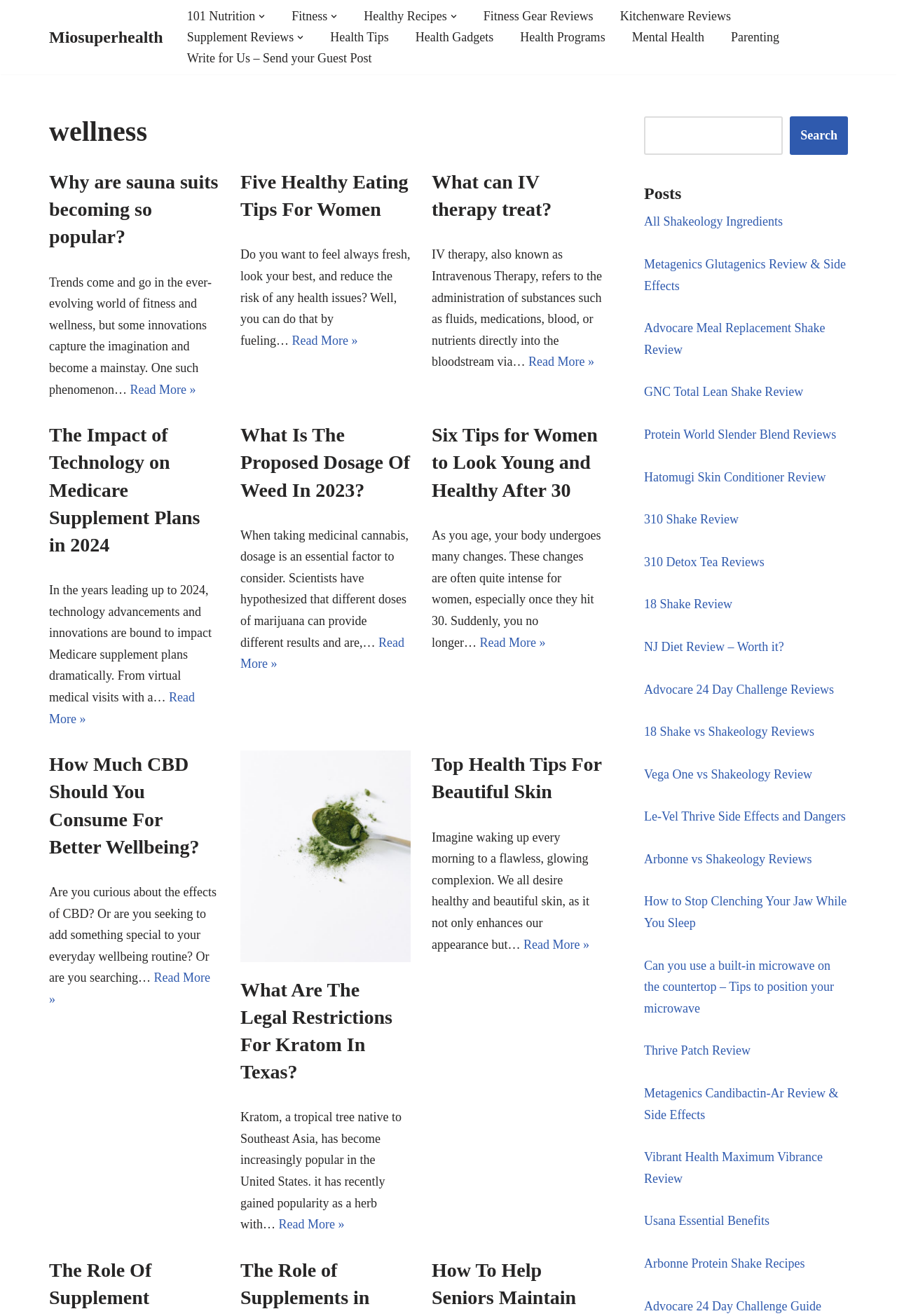Specify the bounding box coordinates of the element's region that should be clicked to achieve the following instruction: "Click on 'Write for Us – Send your Guest Post'". The bounding box coordinates consist of four float numbers between 0 and 1, in the format [left, top, right, bottom].

[0.208, 0.036, 0.414, 0.052]